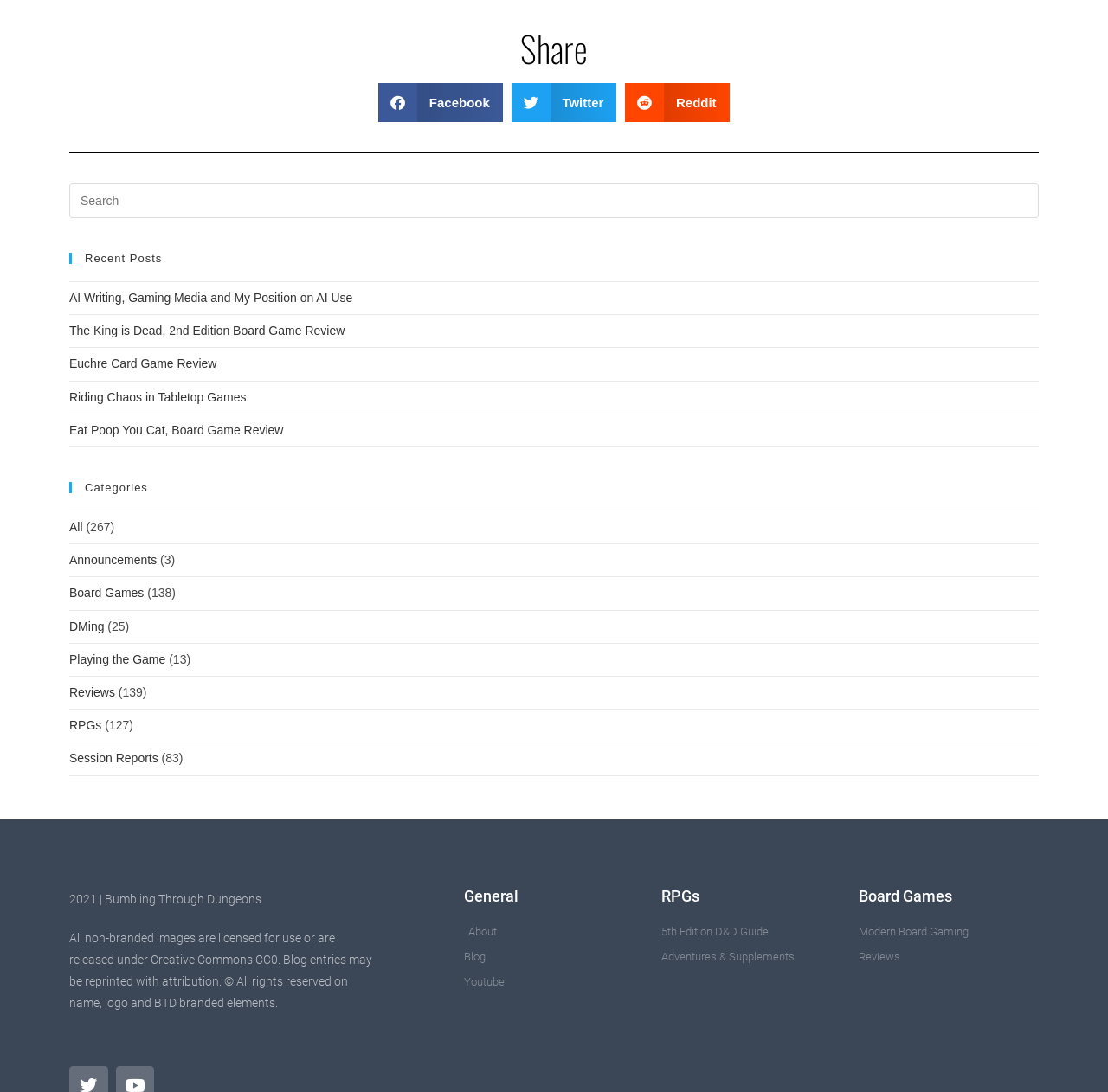Identify the bounding box of the UI element described as follows: "Announcements". Provide the coordinates as four float numbers in the range of 0 to 1 [left, top, right, bottom].

[0.062, 0.507, 0.142, 0.519]